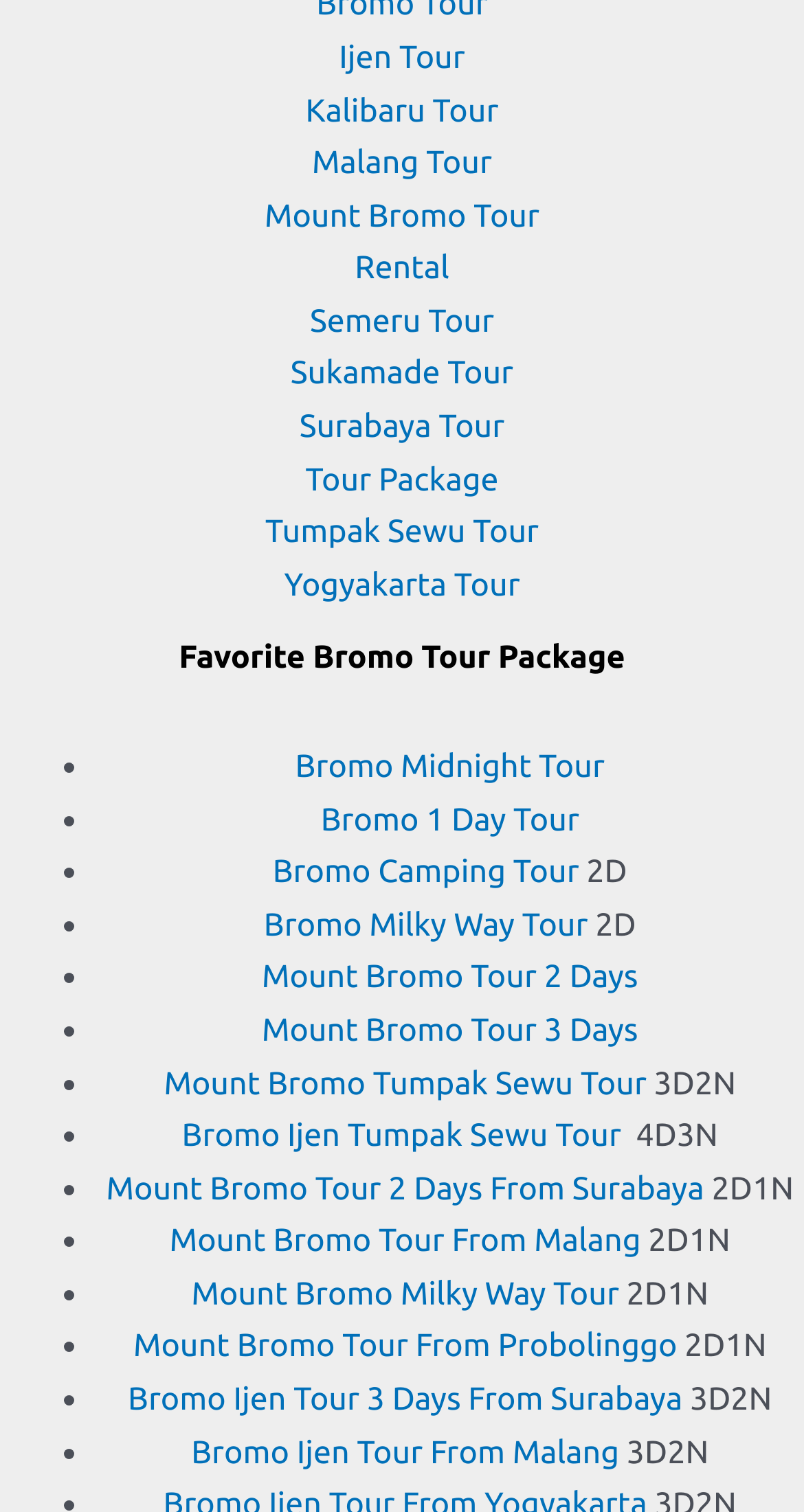Provide your answer in one word or a succinct phrase for the question: 
What is the name of the tour that starts from Probolinggo?

Mount Bromo Tour From Probolinggo